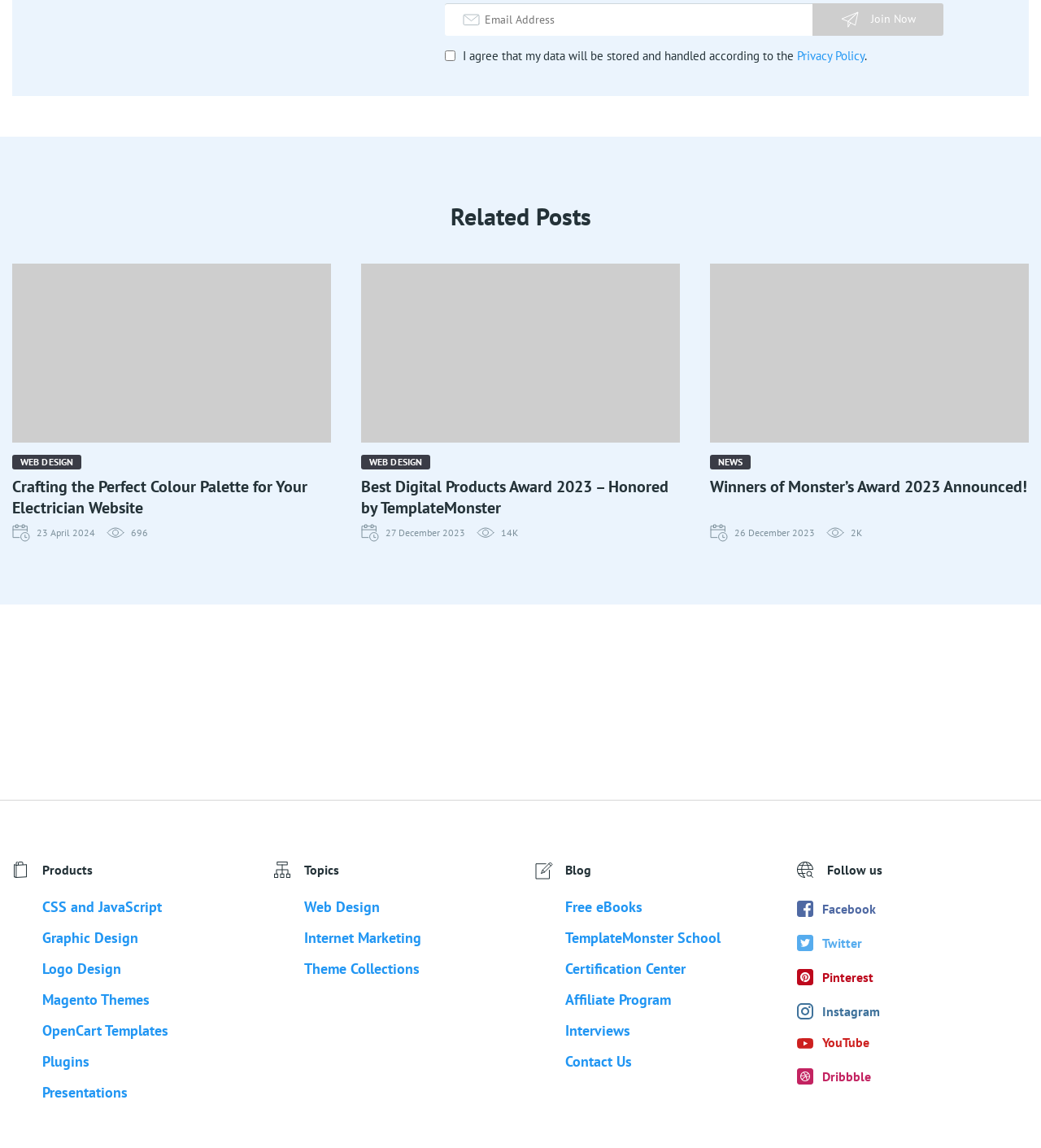Pinpoint the bounding box coordinates of the clickable area necessary to execute the following instruction: "Read Privacy Policy". The coordinates should be given as four float numbers between 0 and 1, namely [left, top, right, bottom].

[0.766, 0.042, 0.83, 0.055]